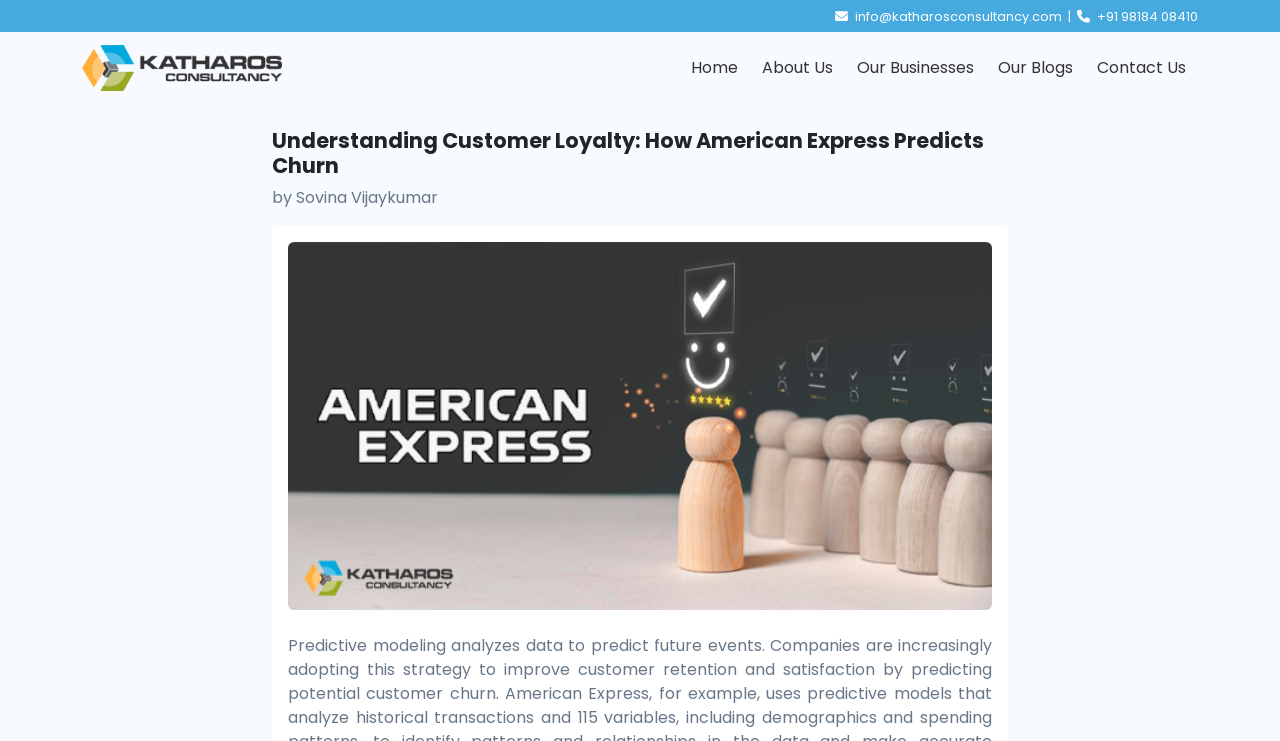What is the company name in the logo?
From the screenshot, provide a brief answer in one word or phrase.

Katharos Consultancy